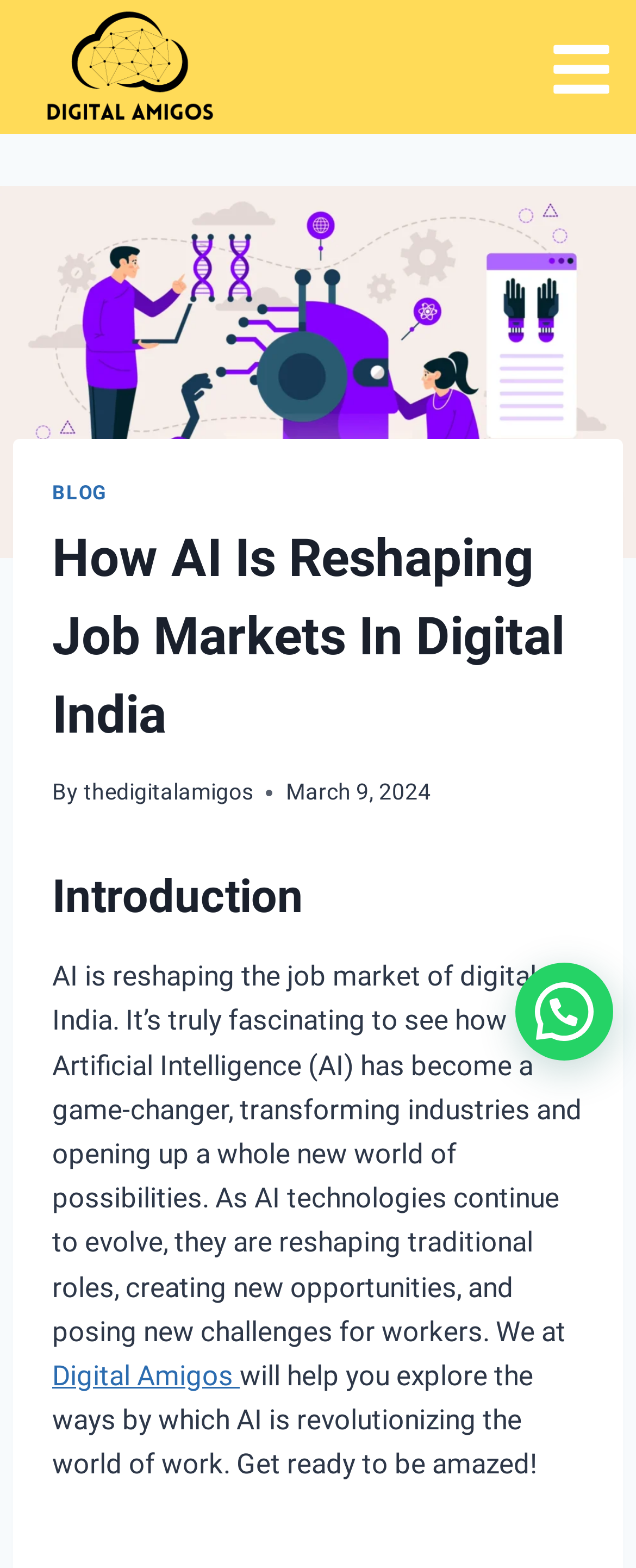Identify the coordinates of the bounding box for the element described below: "Blog". Return the coordinates as four float numbers between 0 and 1: [left, top, right, bottom].

[0.082, 0.307, 0.168, 0.321]